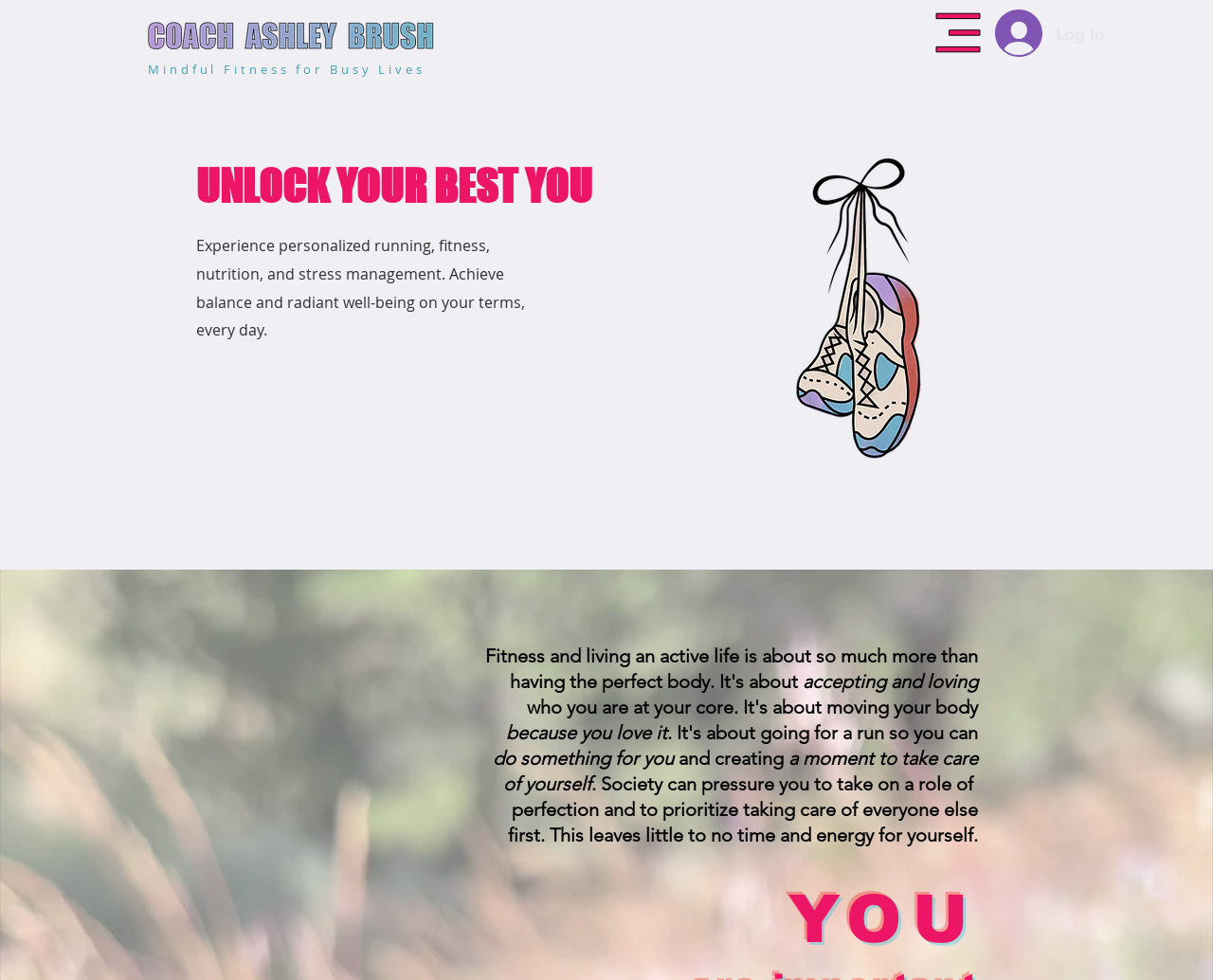What is the illustration on the webpage?
Using the image as a reference, answer the question in detail.

The illustration on the webpage is a digital watercolor illustration of running shoes hanging from their laces, which is likely used to visually represent the theme of running and fitness.